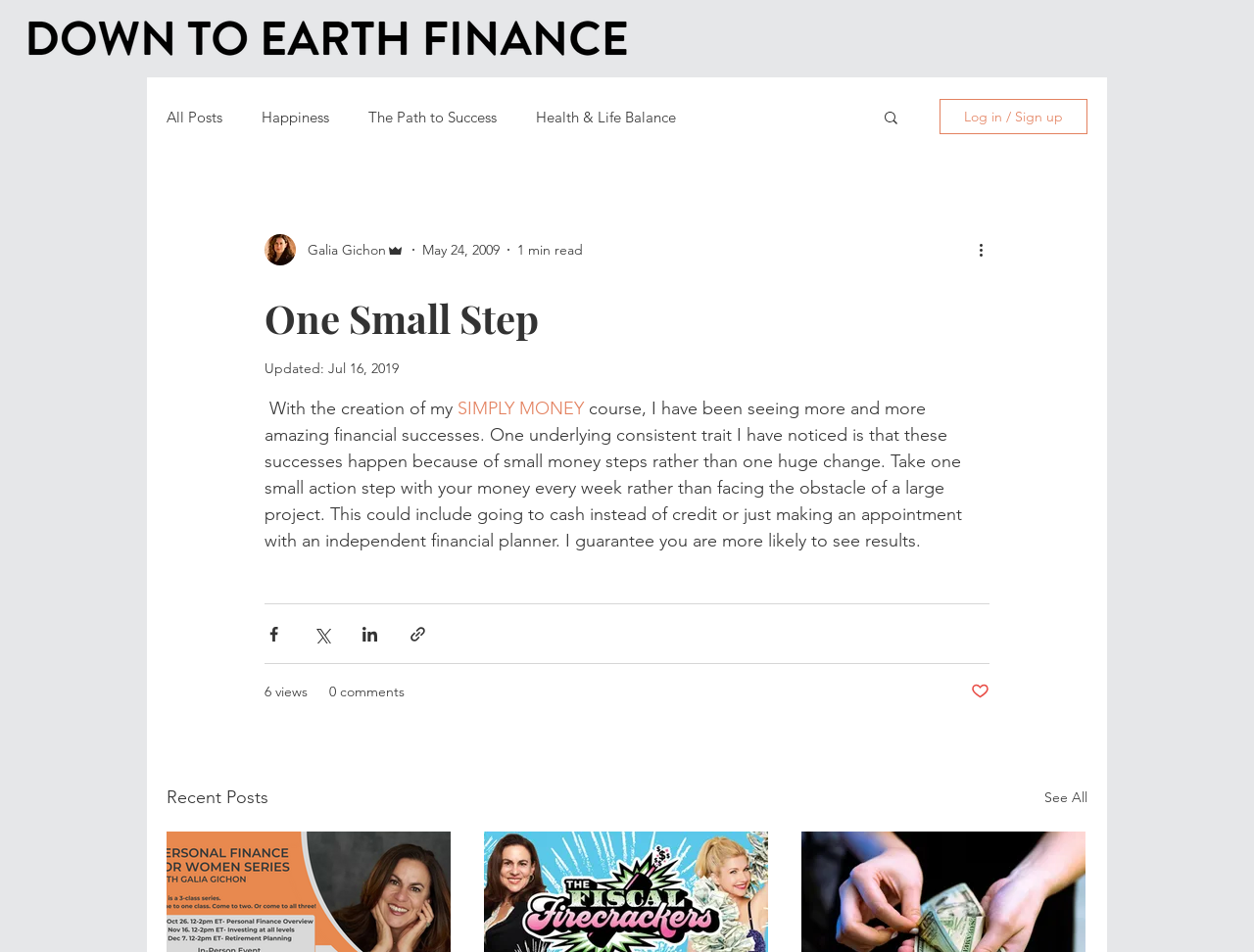Please determine the bounding box coordinates of the section I need to click to accomplish this instruction: "Click on the 'Linkedin' social media link".

None